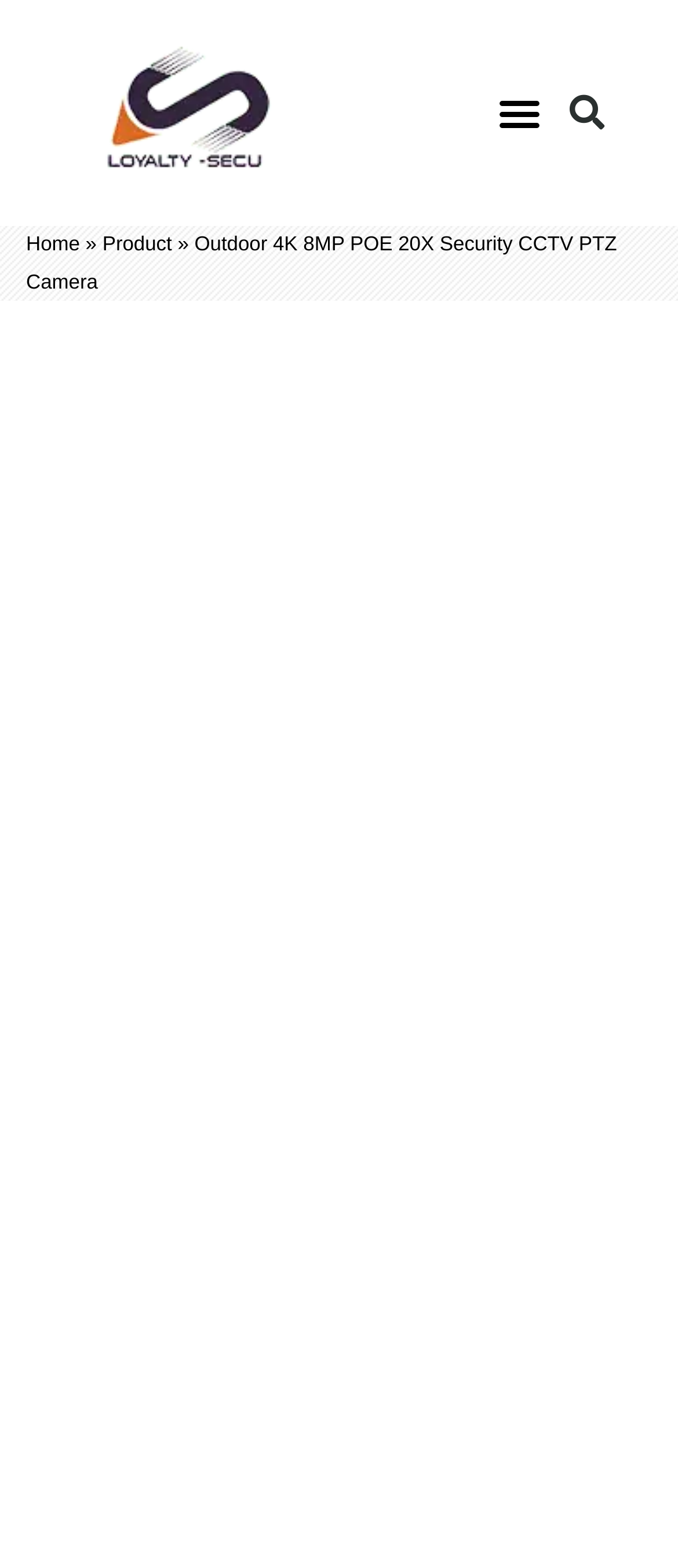Is the menu toggle button expanded?
Answer the question in as much detail as possible.

I found the menu toggle button at the top right corner of the webpage, which is labeled as 'Menu Toggle' and has an attribute 'expanded' set to 'False', indicating that it is not expanded.